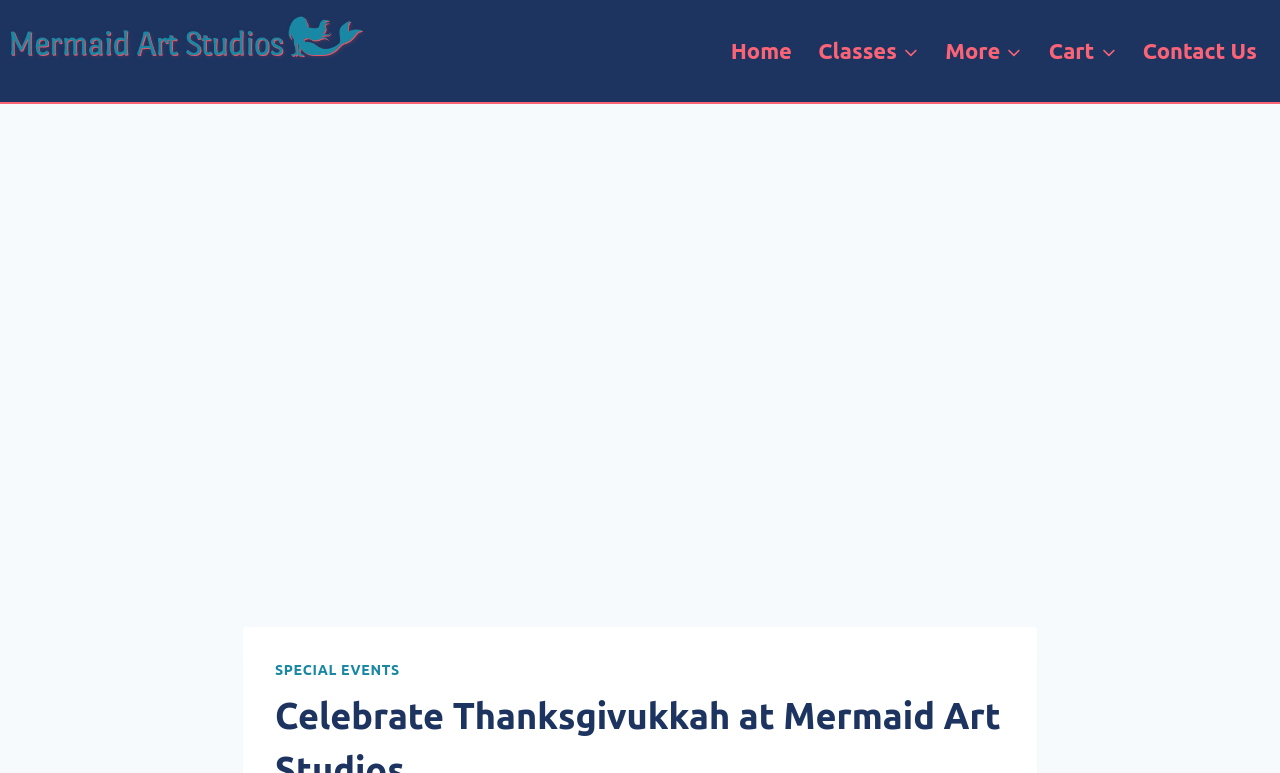Please identify the bounding box coordinates of the clickable region that I should interact with to perform the following instruction: "Call the veterinary centre". The coordinates should be expressed as four float numbers between 0 and 1, i.e., [left, top, right, bottom].

None